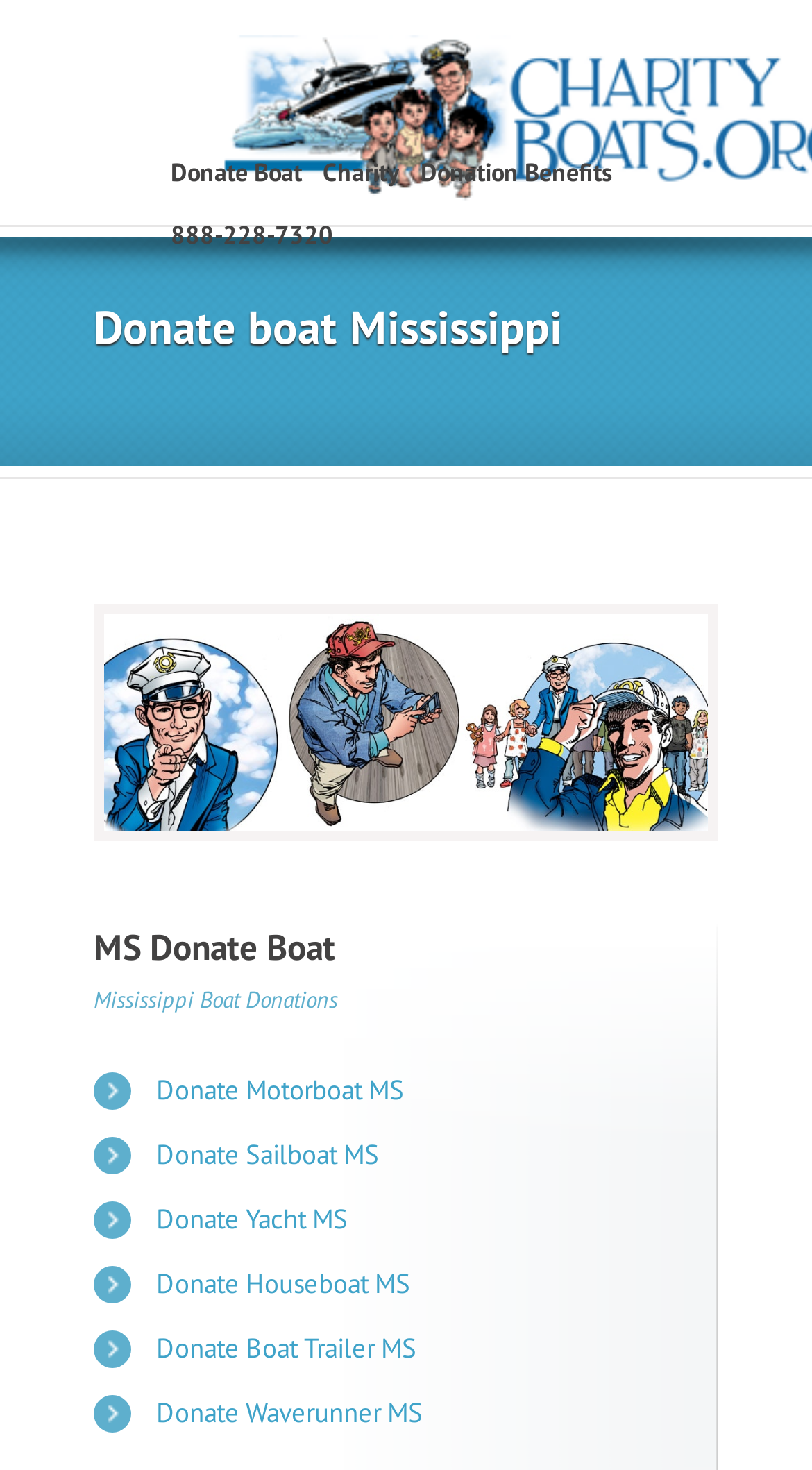Identify the bounding box coordinates of the specific part of the webpage to click to complete this instruction: "Read more about Quest Scuba Tector Pro".

None